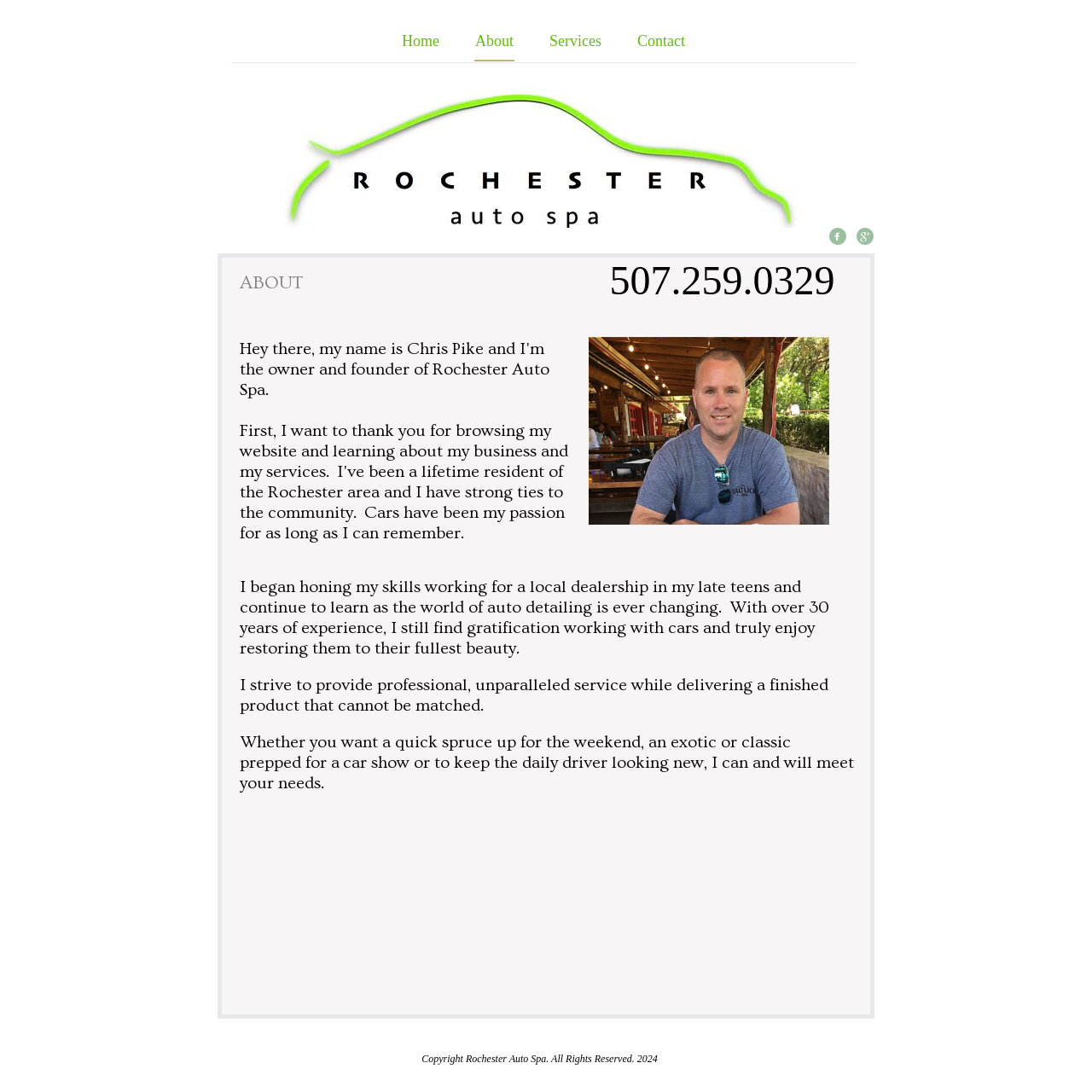Answer this question in one word or a short phrase: What is the purpose of the auto detailing service?

to restore cars to their fullest beauty